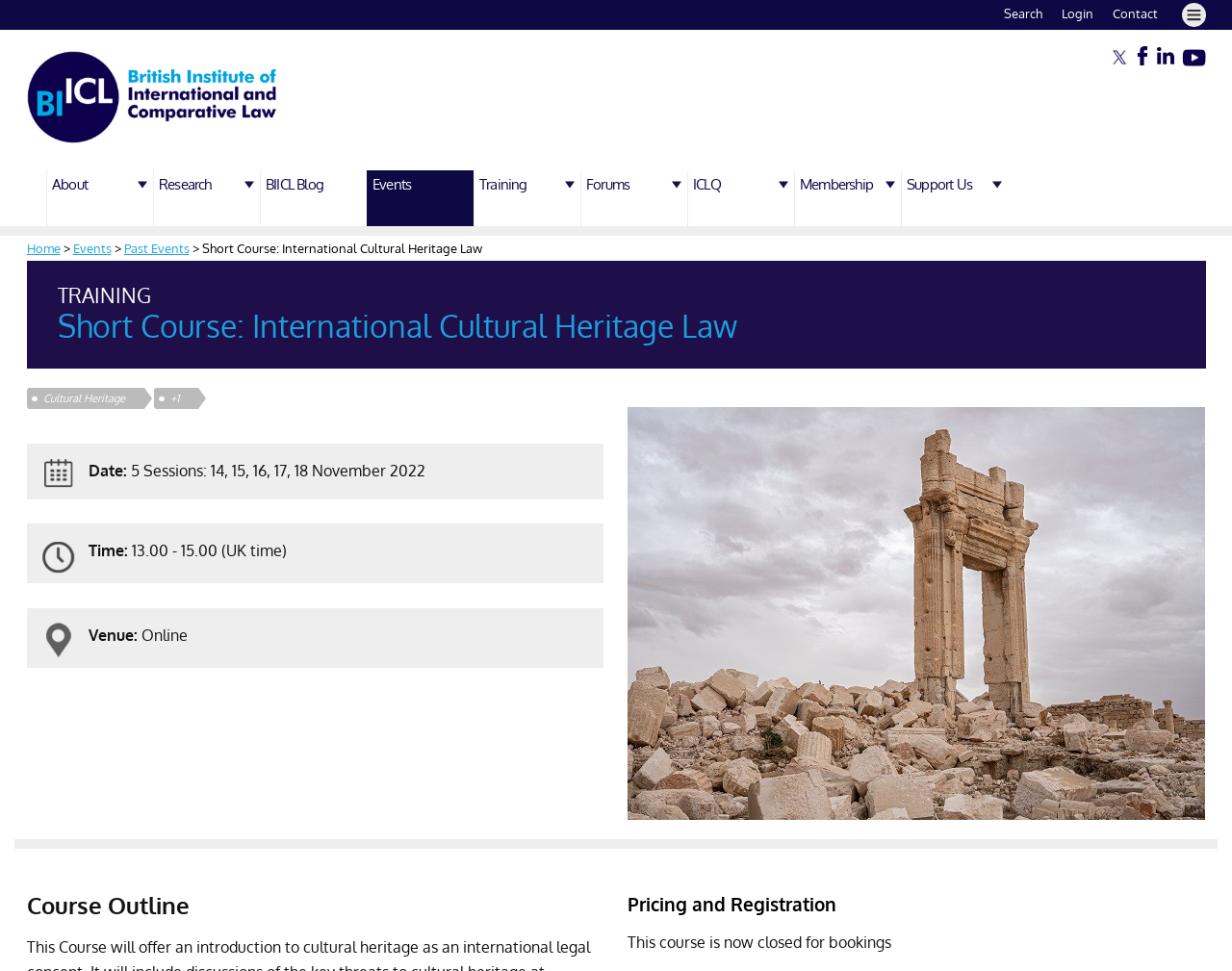Determine the main heading of the webpage and generate its text.

Short Course: International Cultural Heritage Law